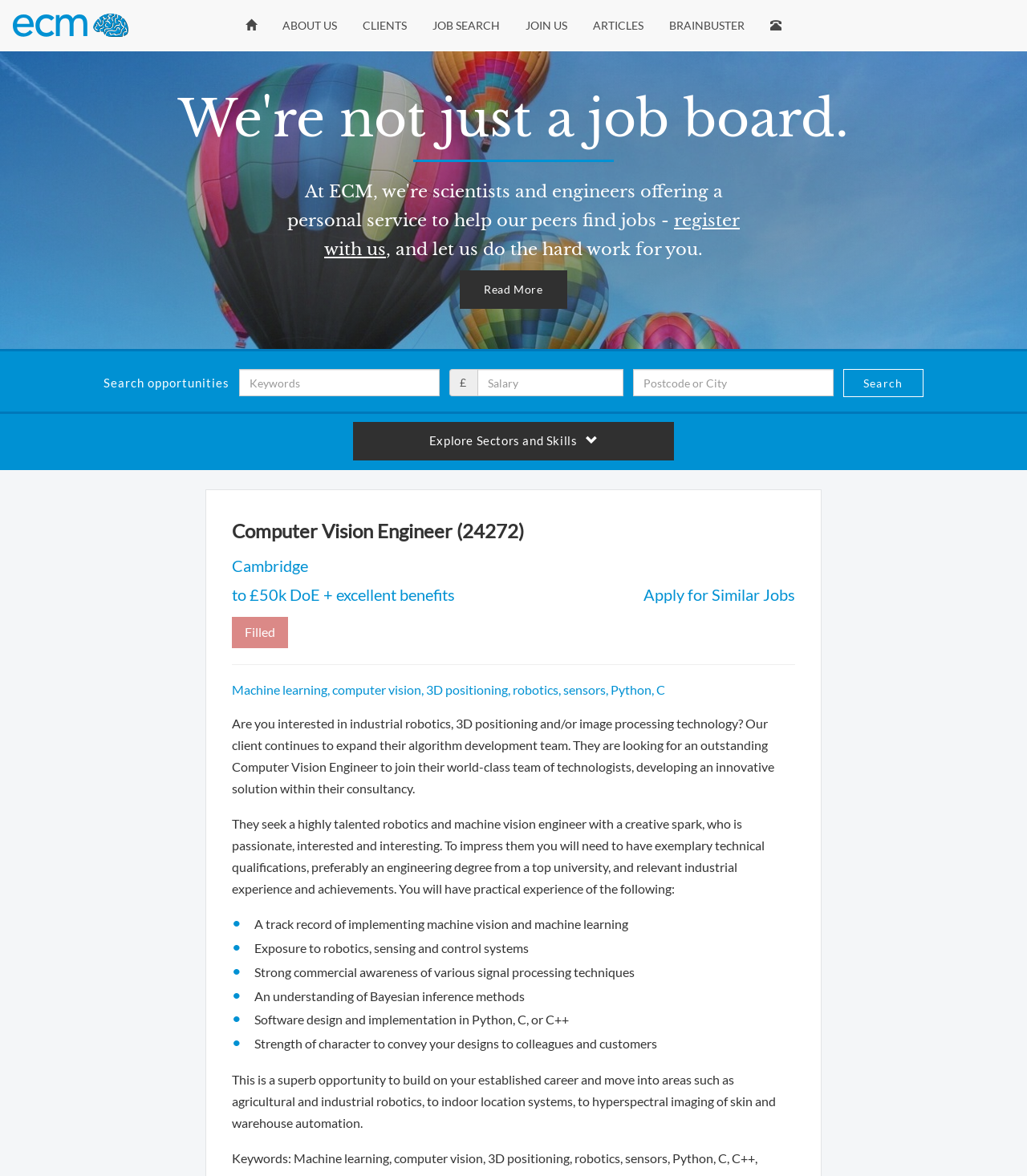What is the location of the job?
Please look at the screenshot and answer in one word or a short phrase.

Cambridge